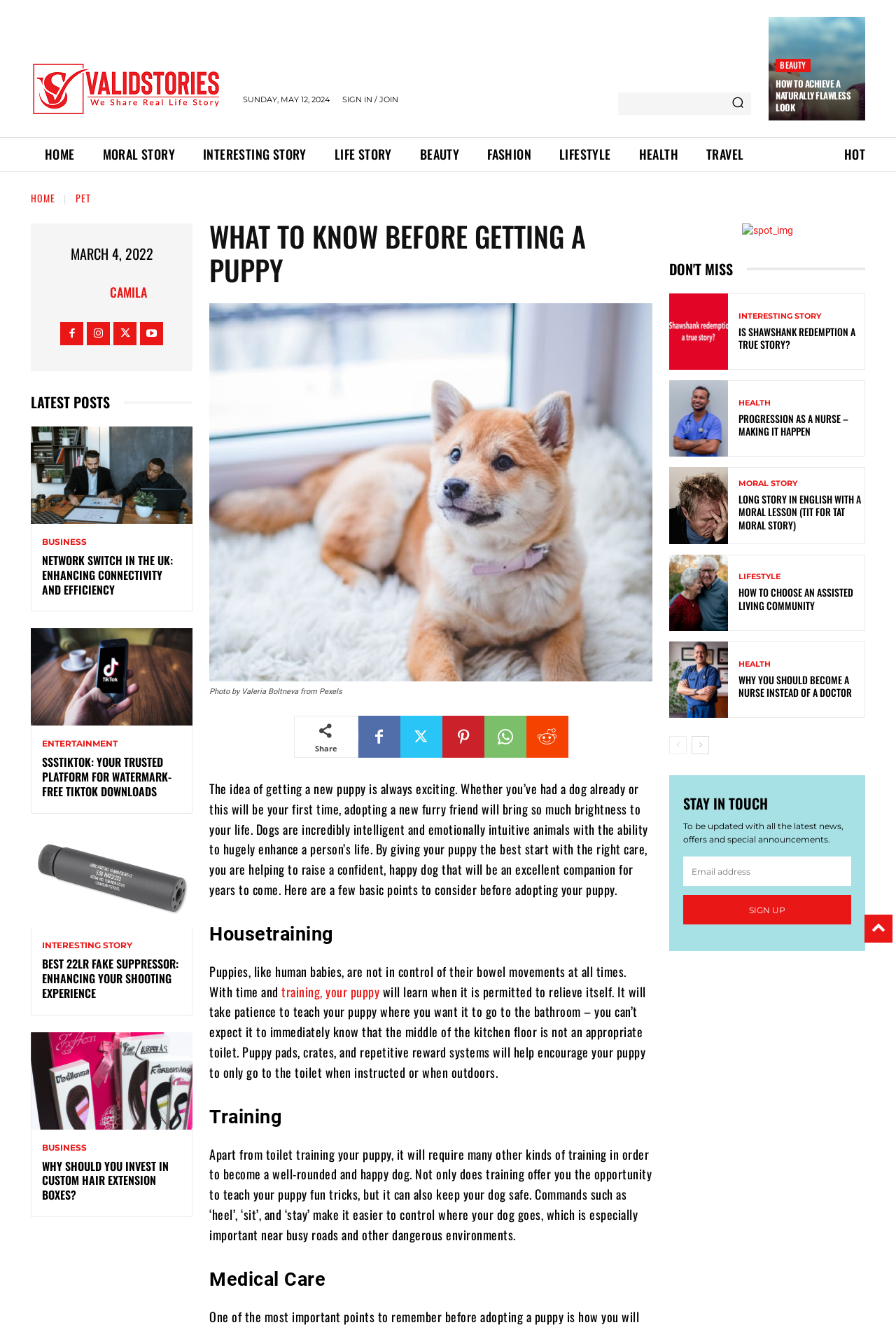What is the purpose of training a puppy?
Offer a detailed and full explanation in response to the question.

According to the article, training a puppy is not only for fun tricks, but also to keep the dog safe, especially near busy roads and other dangerous environments.